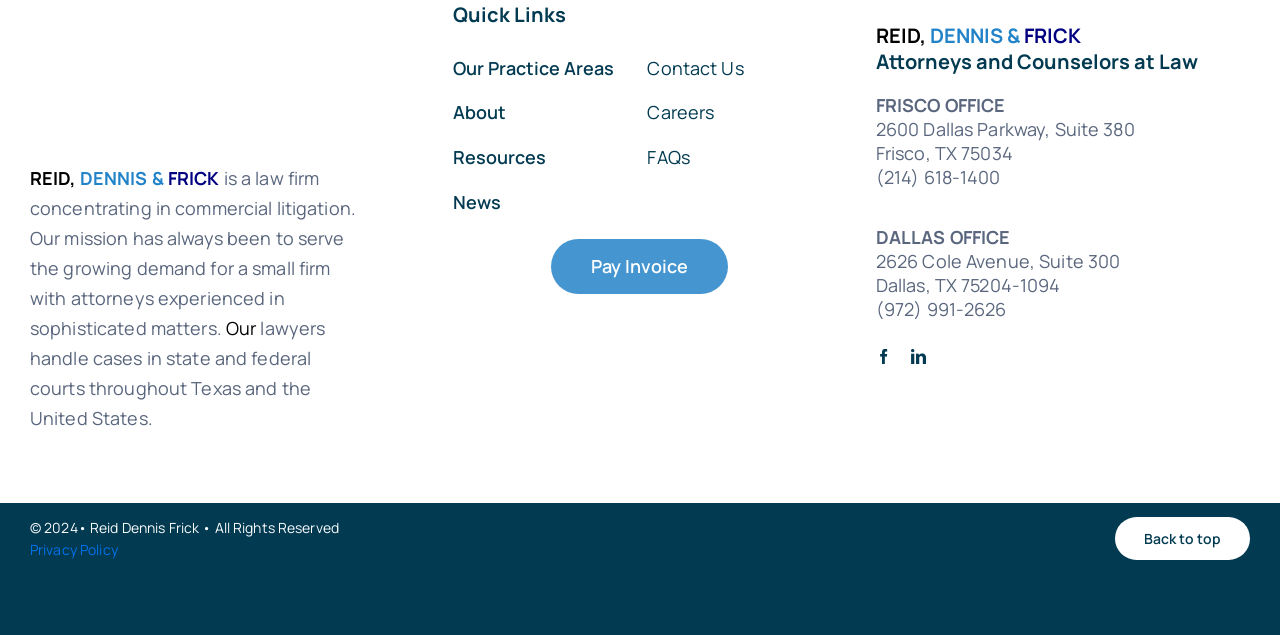Please locate the clickable area by providing the bounding box coordinates to follow this instruction: "Go to Our Practice Areas".

[0.354, 0.083, 0.485, 0.134]